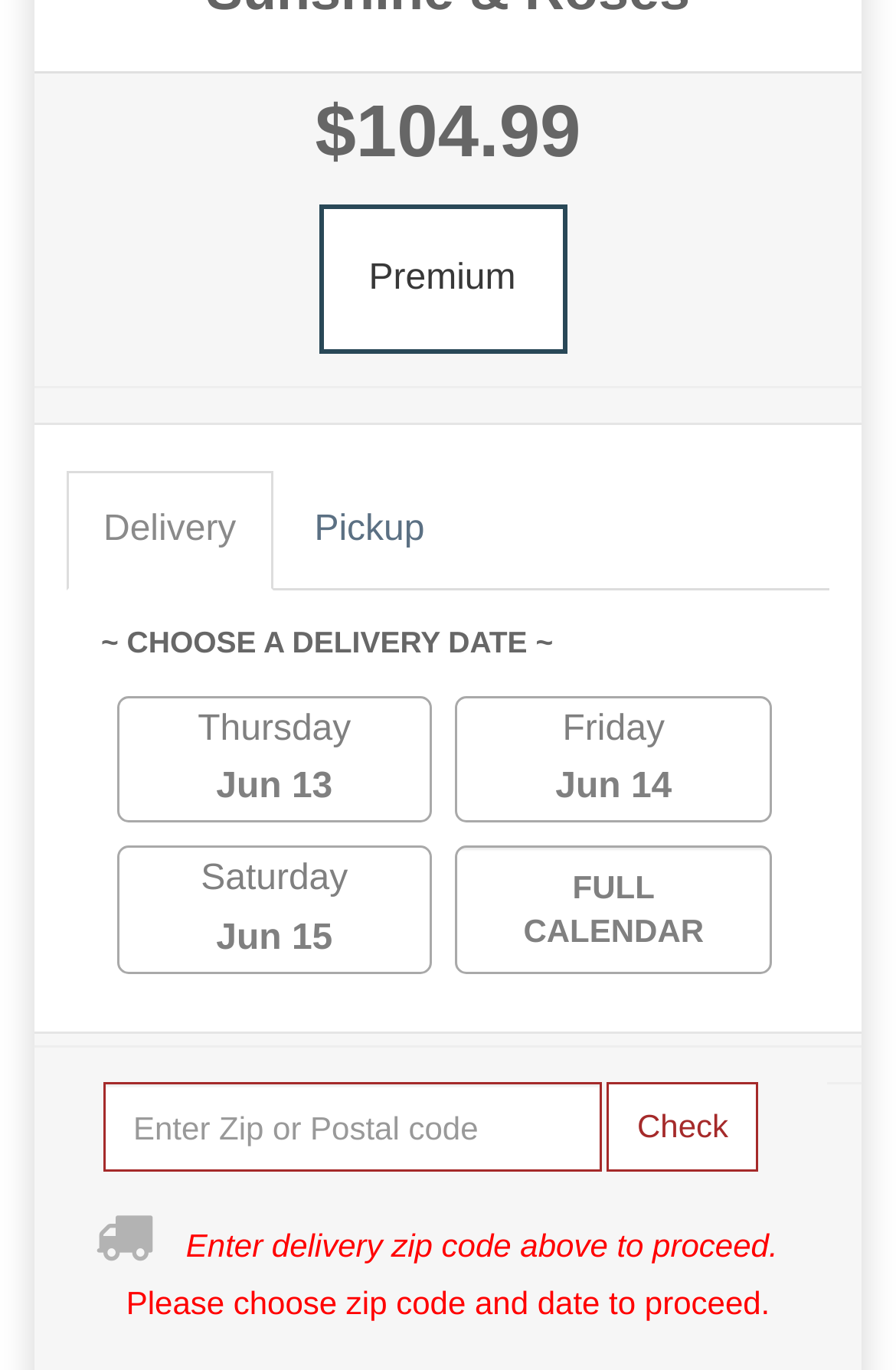Please specify the bounding box coordinates for the clickable region that will help you carry out the instruction: "Click the Odoo 16 link".

None